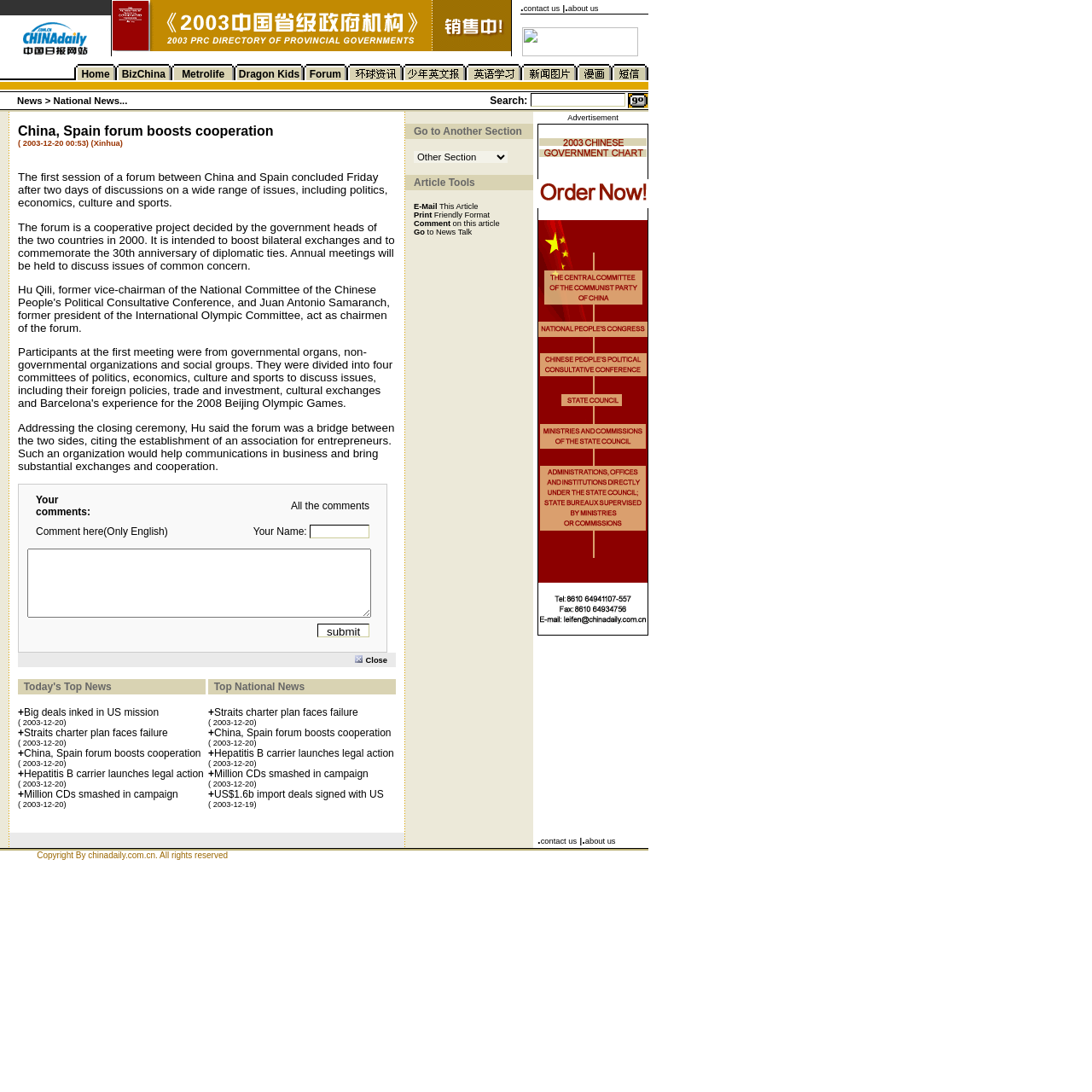Determine the bounding box coordinates of the clickable region to carry out the instruction: "Click the link at the top right corner".

[0.478, 0.043, 0.584, 0.054]